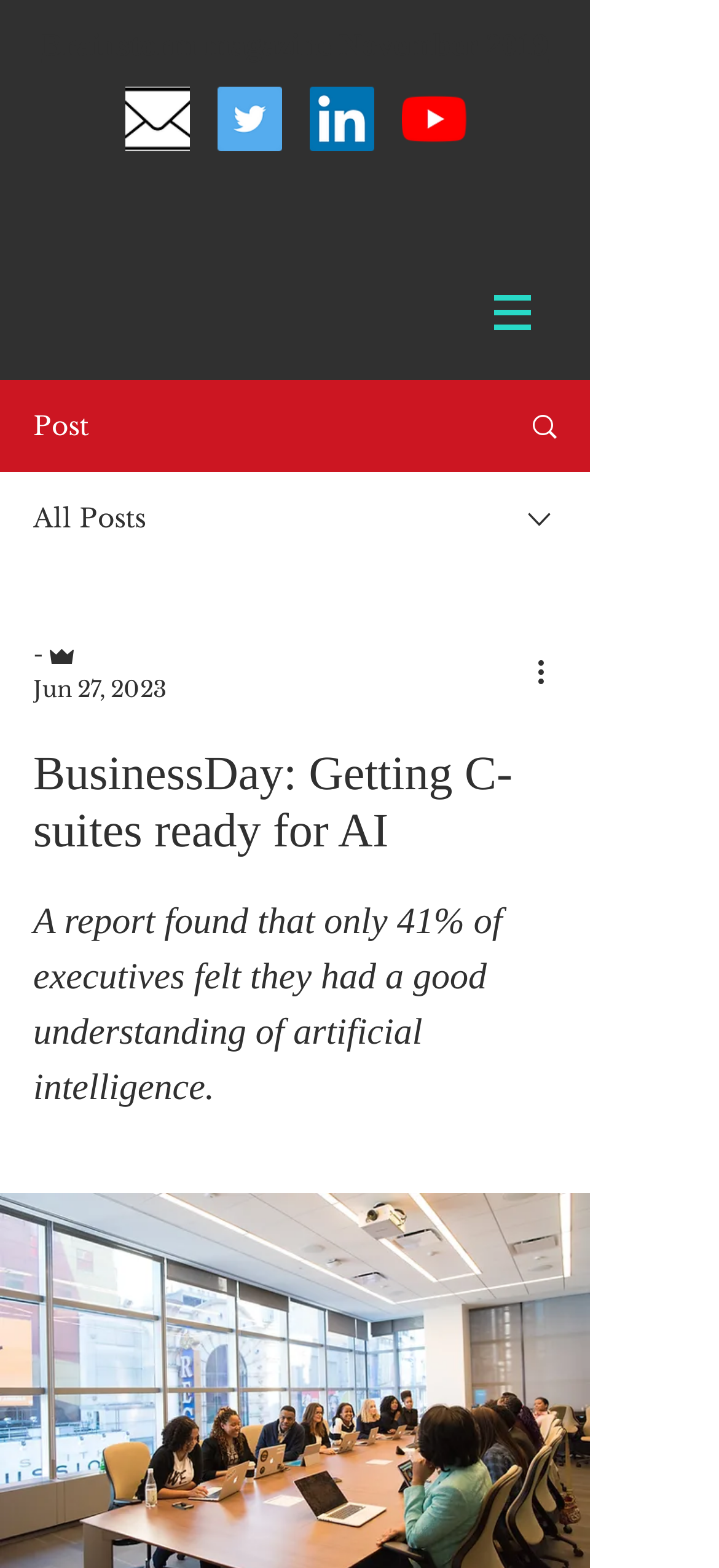Find the bounding box of the UI element described as follows: "Search".

[0.695, 0.243, 0.818, 0.3]